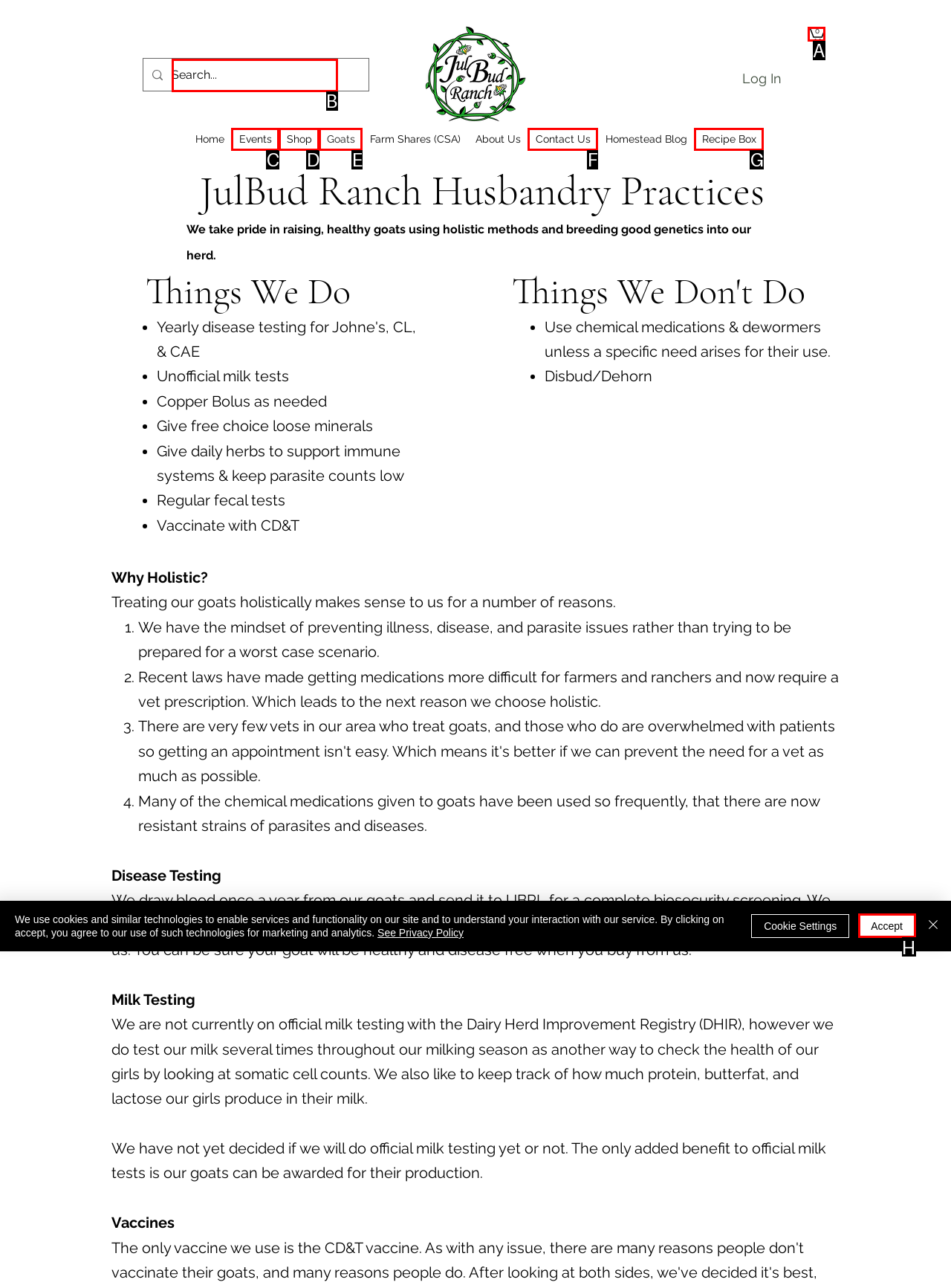Point out the specific HTML element to click to complete this task: Search for something Reply with the letter of the chosen option.

B